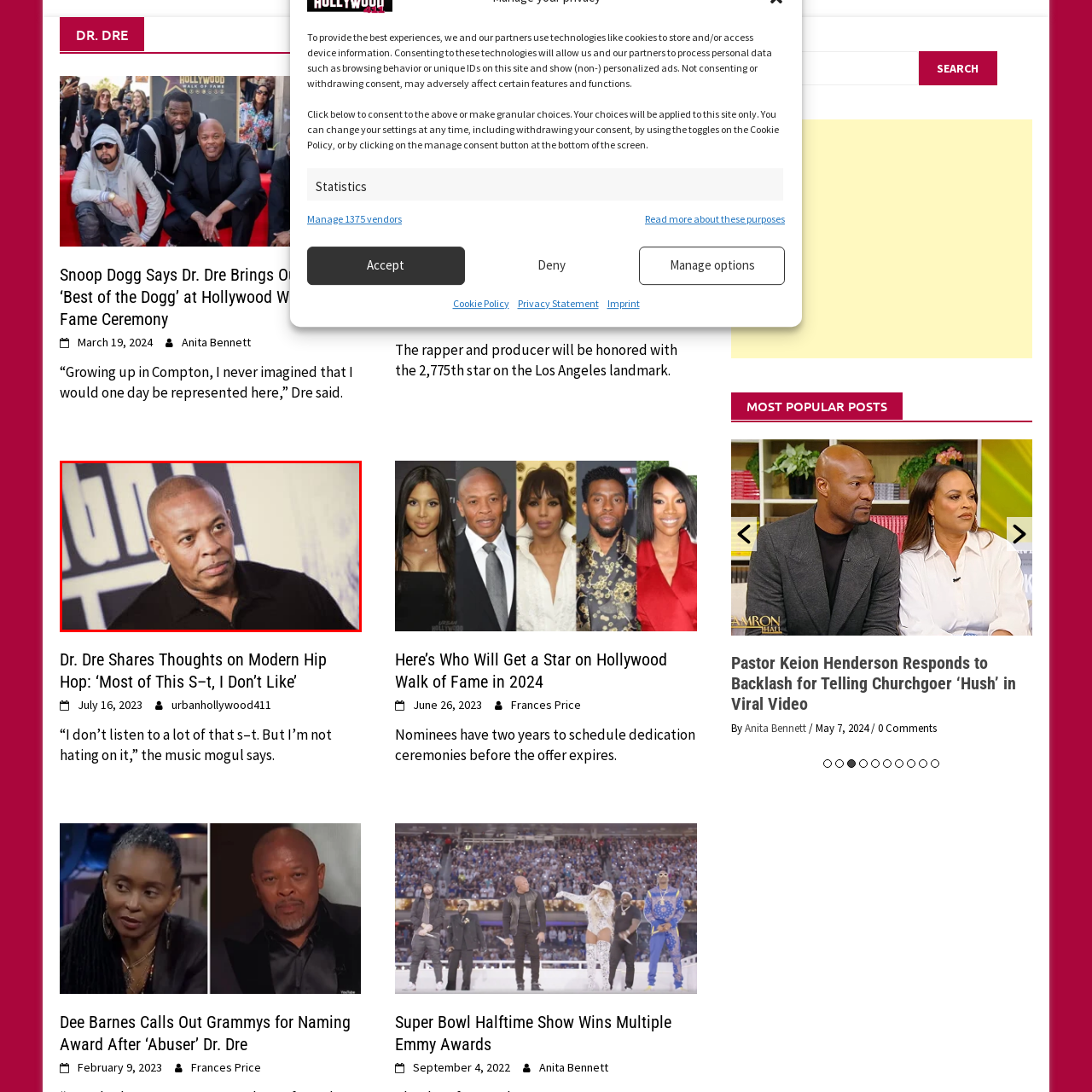Offer an in-depth description of the scene contained in the red rectangle.

Dr. Dre, a legendary figure in the music industry, is captured in this image showcasing his signature look with a serious expression. Known for his profound impact on hip-hop and popular culture, he has significantly shaped the music scene over the decades. This photo likely reflects a moment from a prominent event, possibly related to his recent honor of receiving a star on the Hollywood Walk of Fame. His contributions to music as a rapper, producer, and entrepreneur continue to inspire many in the industry and beyond.